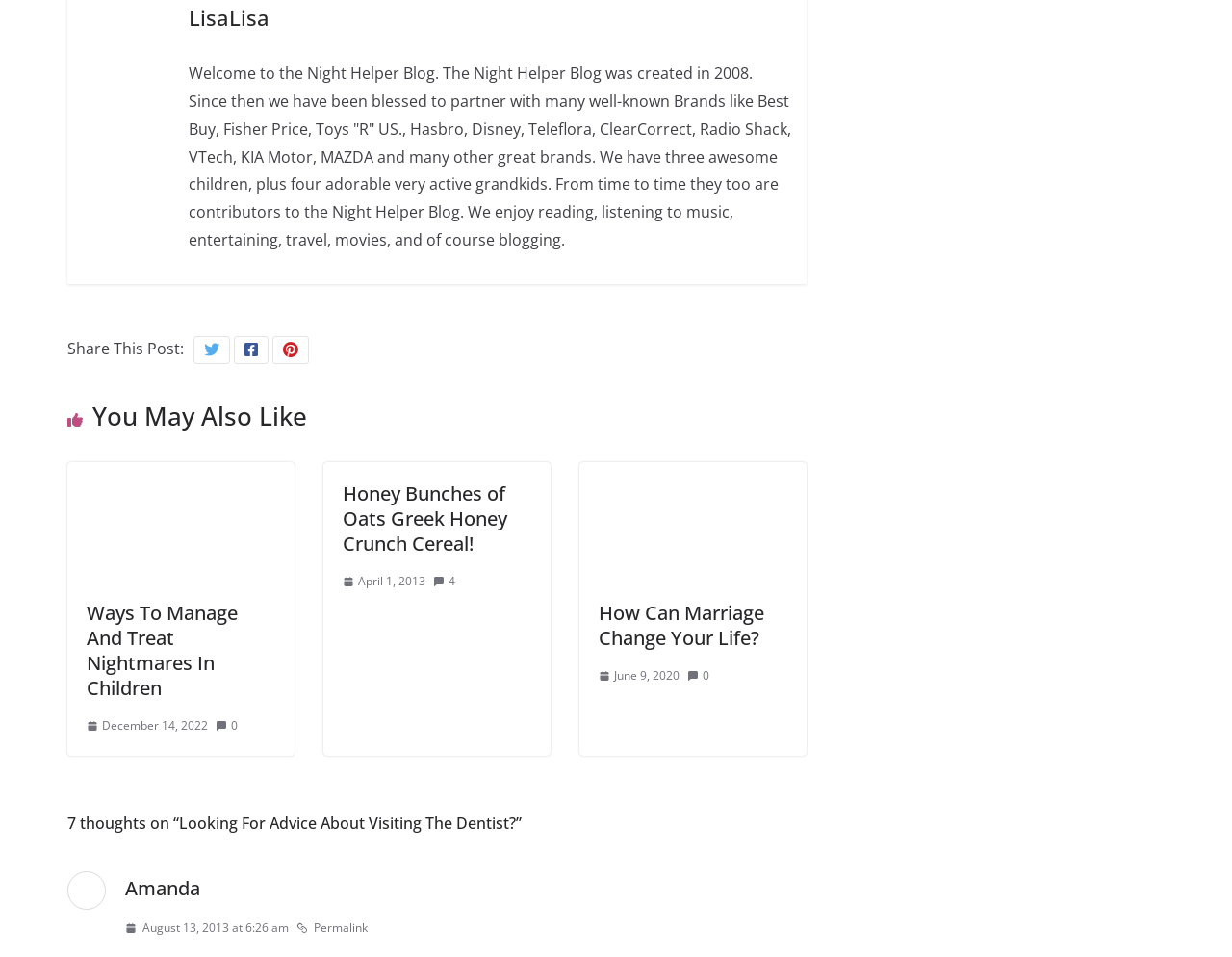Please identify the bounding box coordinates of the element's region that needs to be clicked to fulfill the following instruction: "Click on the 'mom' link". The bounding box coordinates should consist of four float numbers between 0 and 1, i.e., [left, top, right, bottom].

[0.055, 0.485, 0.239, 0.507]